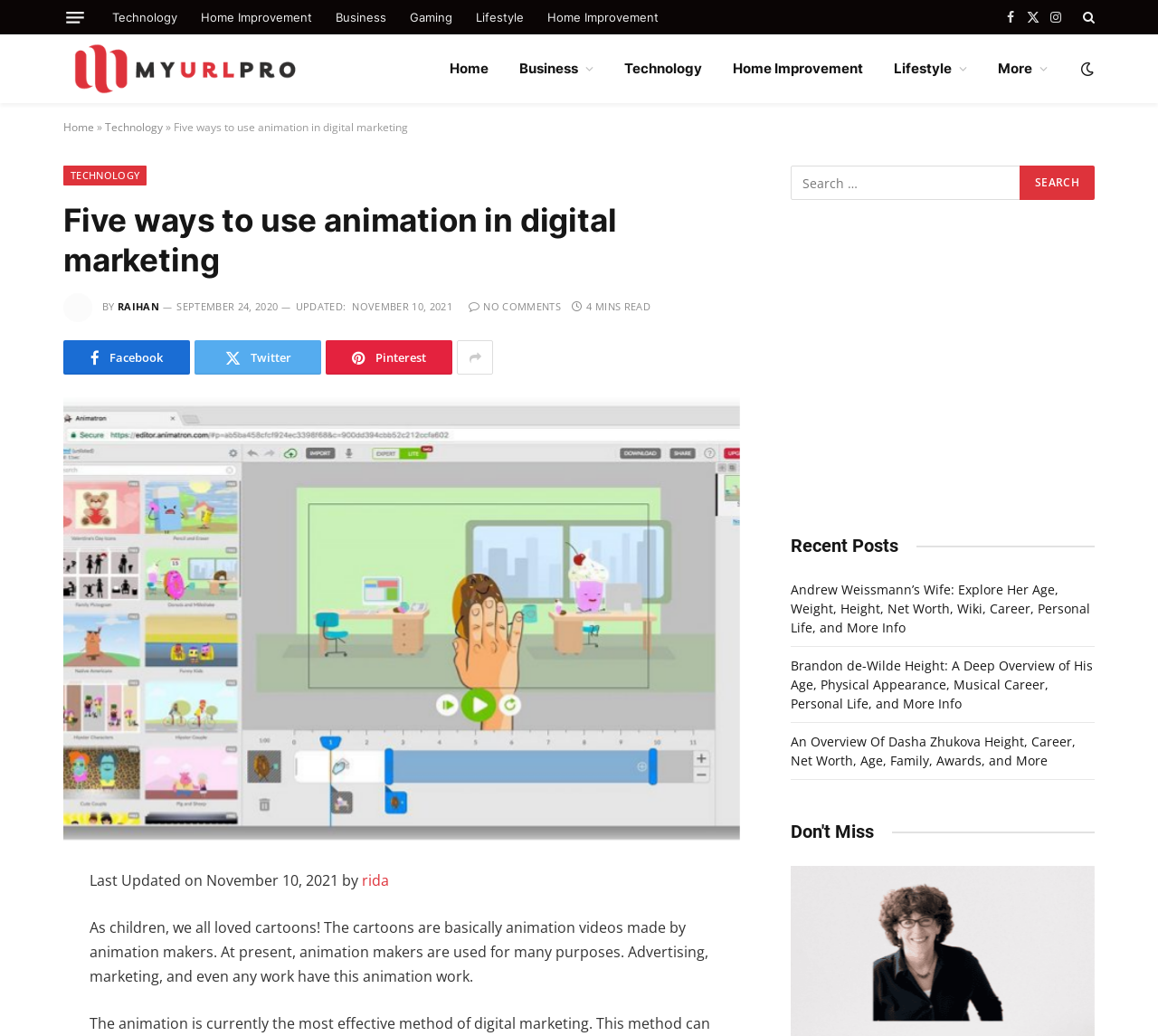Produce an elaborate caption capturing the essence of the webpage.

This webpage is about digital marketing, specifically the use of animation. At the top, there is a menu button and a row of links to different categories, including Technology, Home Improvement, Business, Gaming, and Lifestyle. Below this, there are social media links to Facebook, Twitter, and Instagram, as well as a link to the website's logo, My URL Pro.

The main content of the page is an article titled "Five ways to use animation in digital marketing". The article has a heading and a subheading, and below this, there is an image of the author, Raihan, along with the date the article was published and updated. The article itself discusses how animation is used in various fields, including advertising and marketing.

On the right side of the page, there is a search bar and a section titled "Recent Posts", which lists several articles with links to them. Below this, there is an advertisement iframe.

At the bottom of the page, there are links to share the article on social media, as well as a note on when the article was last updated and by whom. There is also a section titled "Don't Miss" with more links to articles.